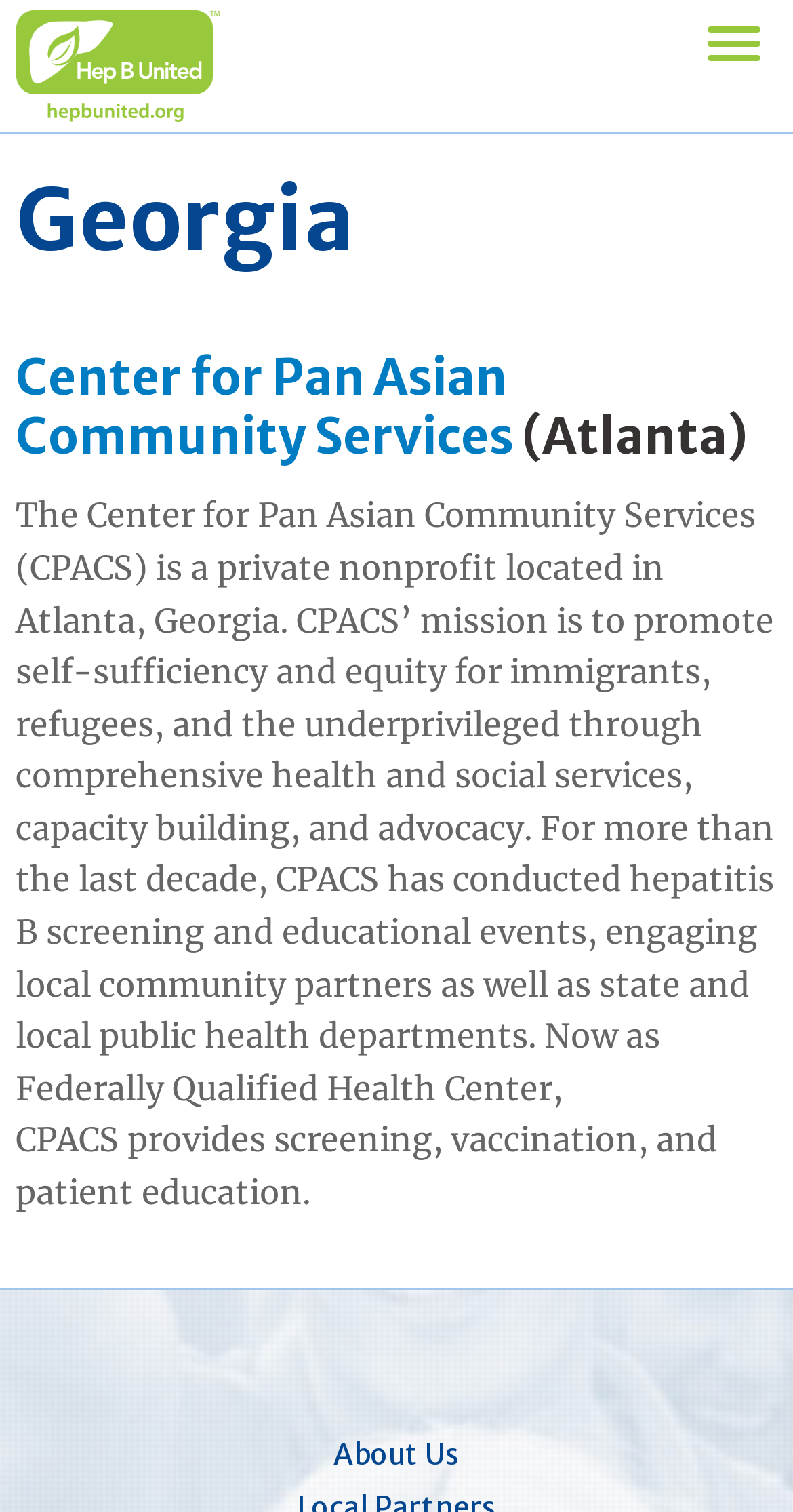What is the mission of CPACS?
Give a detailed explanation using the information visible in the image.

I found the answer by reading the StaticText element that describes the mission of CPACS. The text says 'CPACS’ mission is to promote self-sufficiency and equity for immigrants, refugees, and the underprivileged through comprehensive health and social services, capacity building, and advocacy.' This suggests that the mission of CPACS is to promote self-sufficiency and equity.